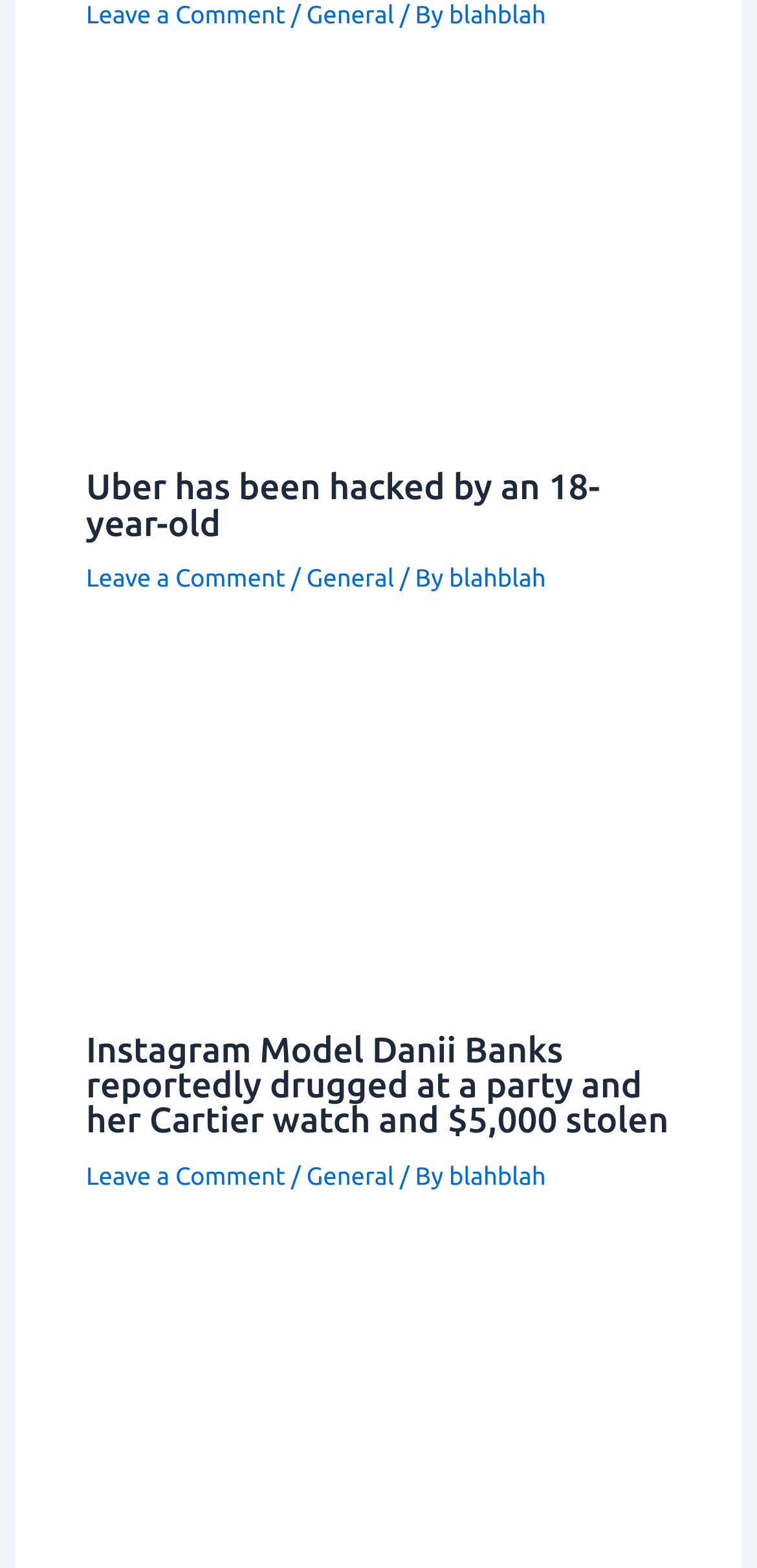How many links are in the first article?
Answer with a single word or phrase, using the screenshot for reference.

4